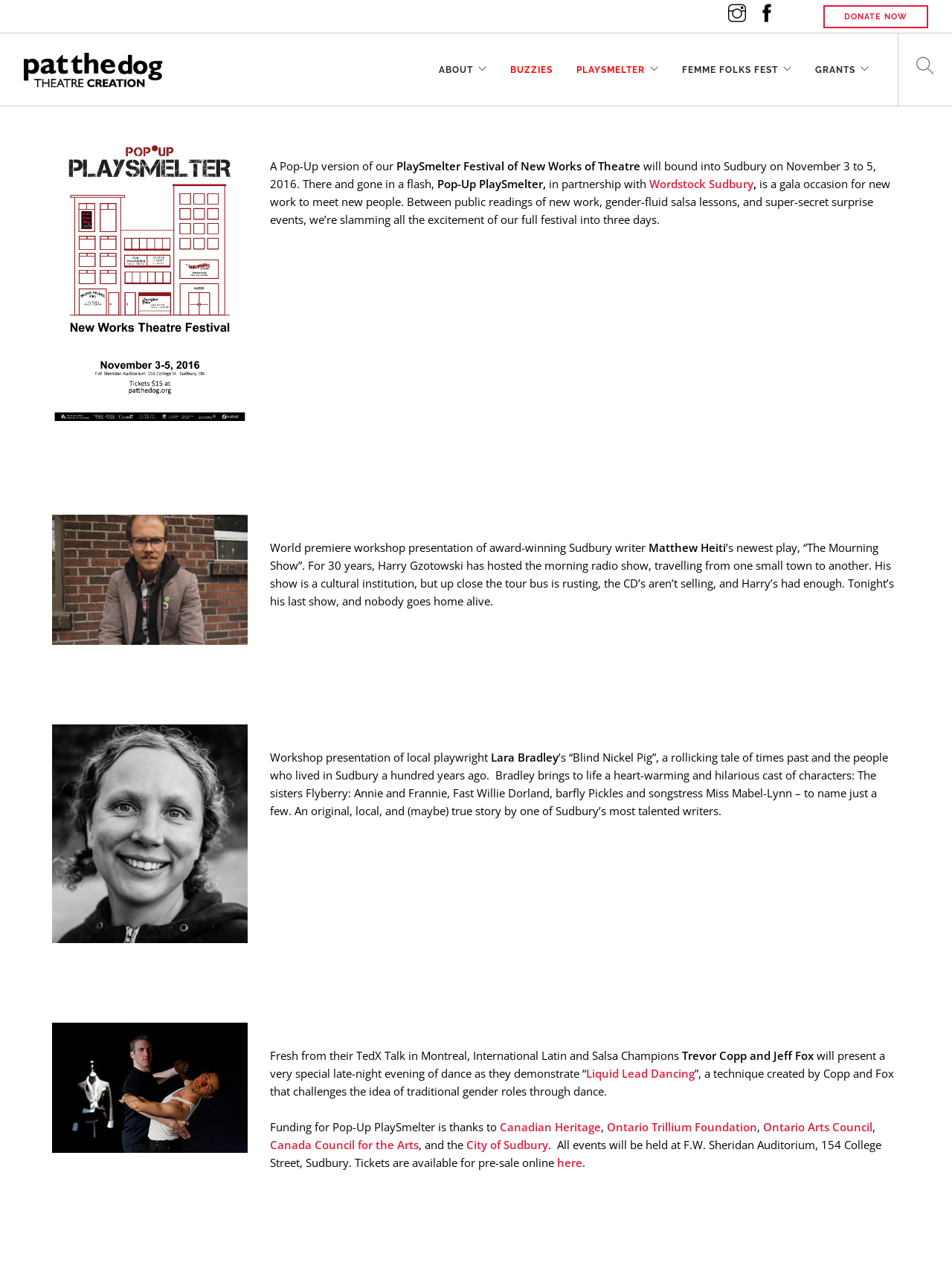Please specify the coordinates of the bounding box for the element that should be clicked to carry out this instruction: "Buy tickets online". The coordinates must be four float numbers between 0 and 1, formatted as [left, top, right, bottom].

[0.585, 0.9, 0.611, 0.912]